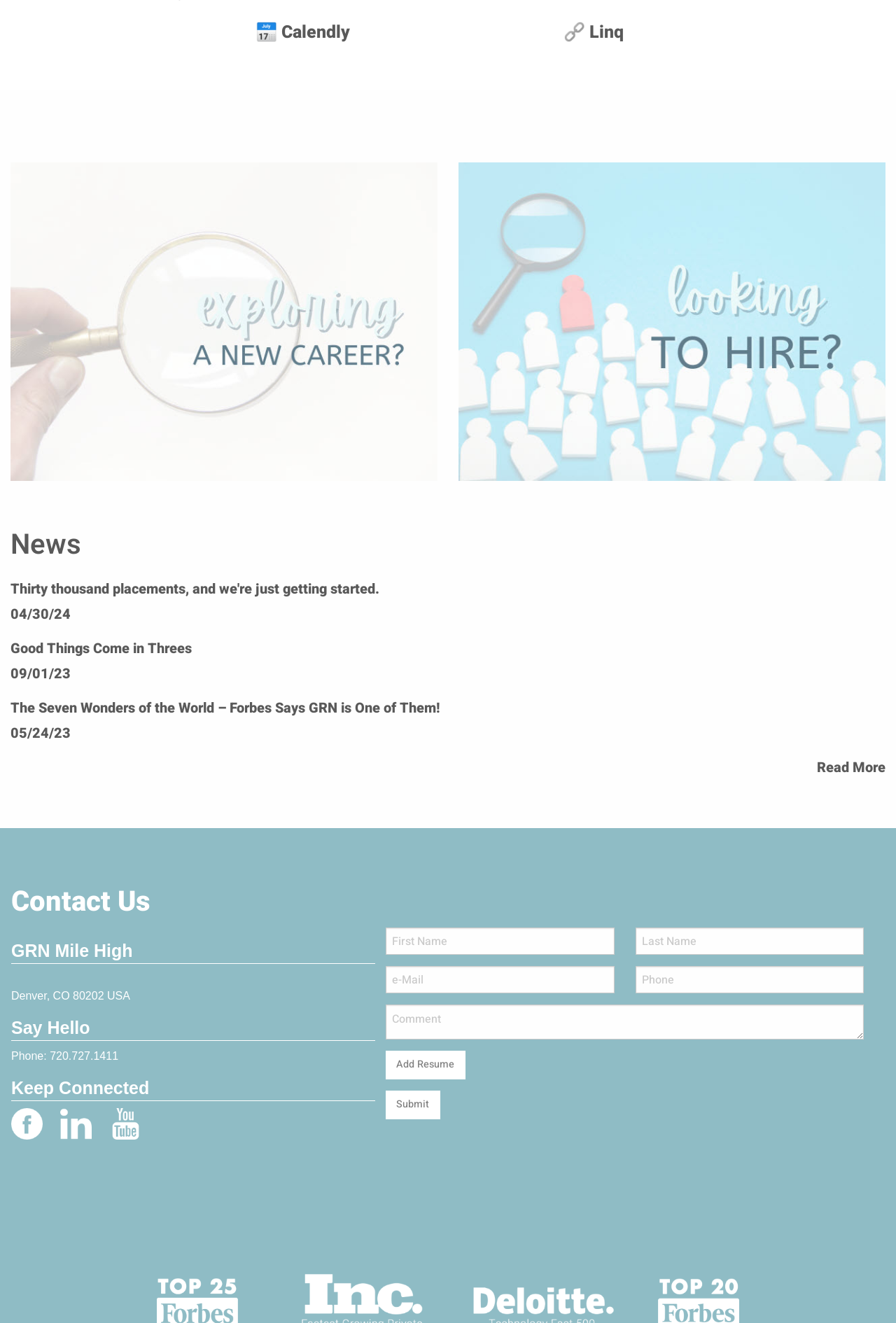Locate the bounding box coordinates of the element I should click to achieve the following instruction: "Click on FaceBook".

[0.012, 0.844, 0.064, 0.853]